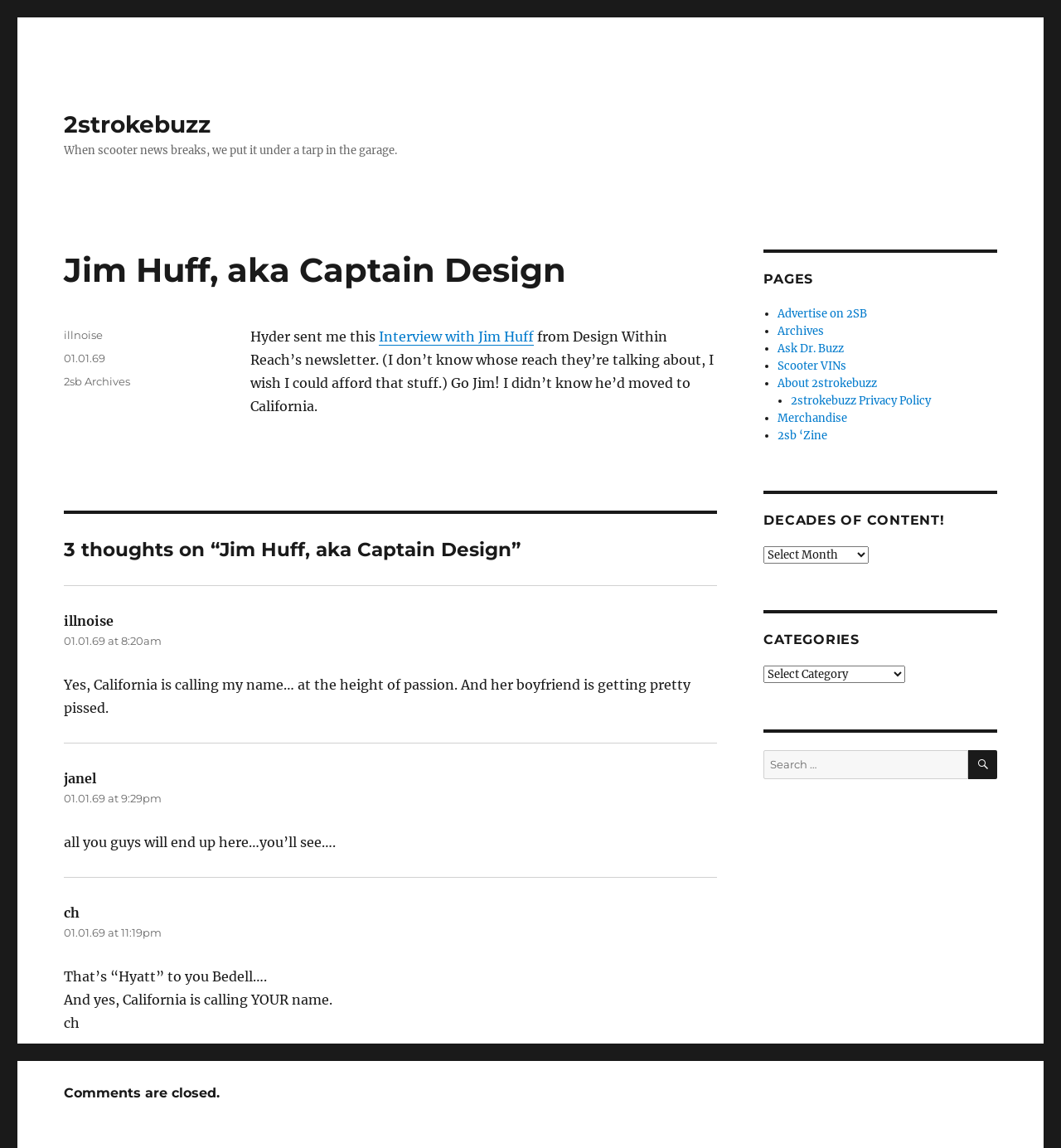Please determine the bounding box coordinates of the element to click on in order to accomplish the following task: "Search for something". Ensure the coordinates are four float numbers ranging from 0 to 1, i.e., [left, top, right, bottom].

[0.72, 0.653, 0.912, 0.679]